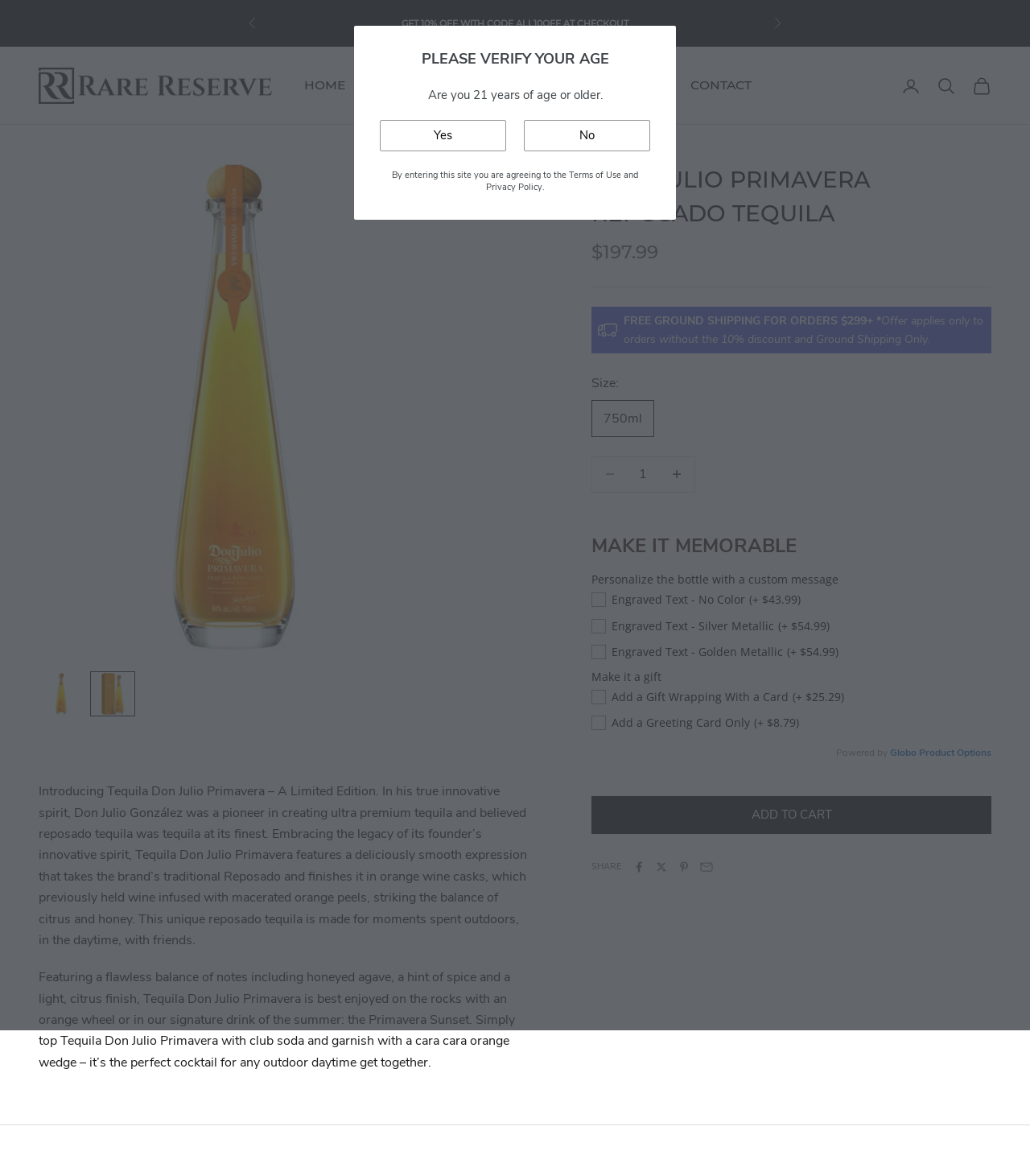What is the purpose of the 'ADD TO CART' button?
Analyze the image and provide a thorough answer to the question.

I found the answer by looking at the button with the text 'ADD TO CART' and inferring its purpose based on its location and context on the webpage, which suggests that it is used to add the tequila to the user's shopping cart.